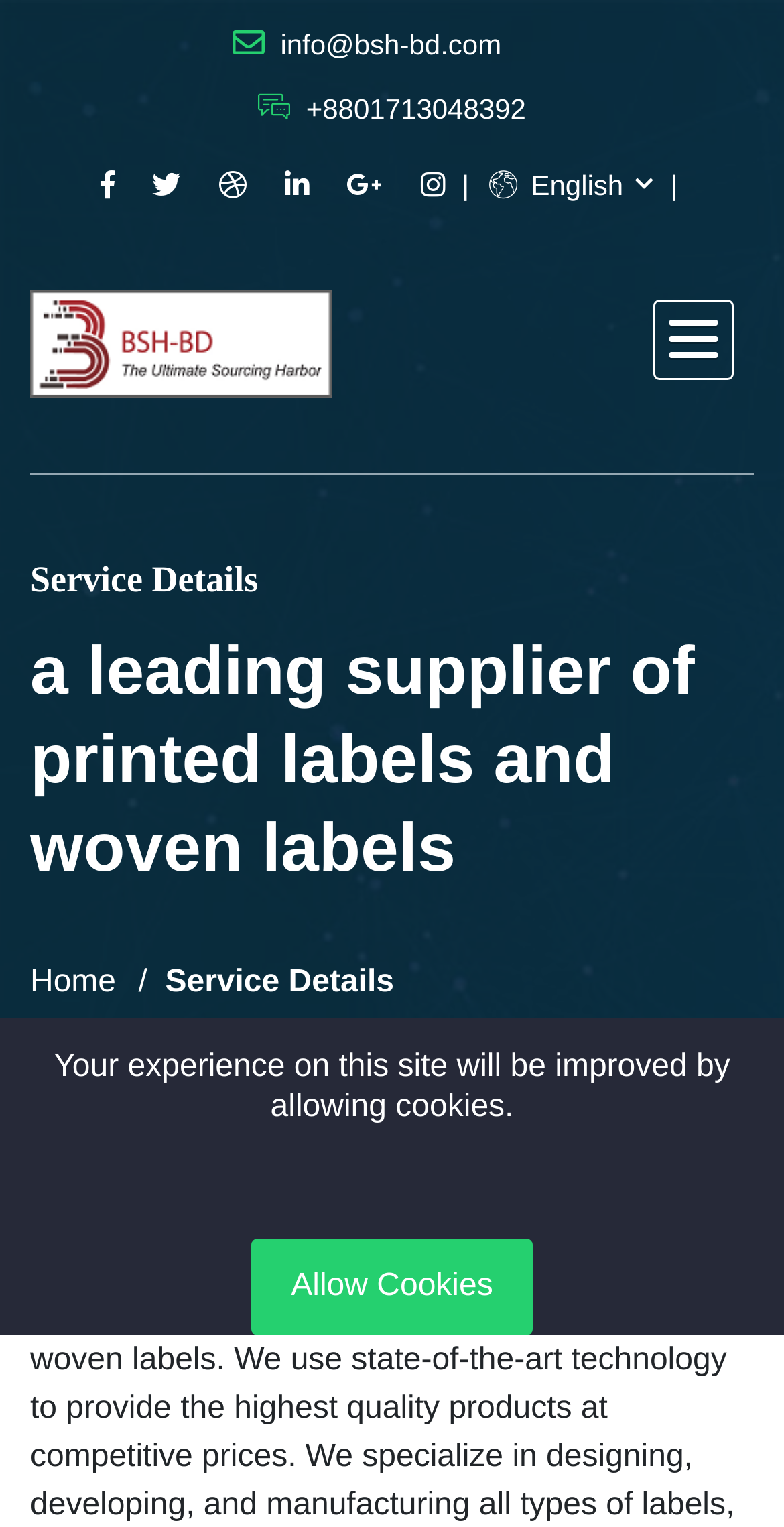Provide the bounding box coordinates for the UI element that is described by this text: "MENU". The coordinates should be in the form of four float numbers between 0 and 1: [left, top, right, bottom].

[0.833, 0.196, 0.936, 0.249]